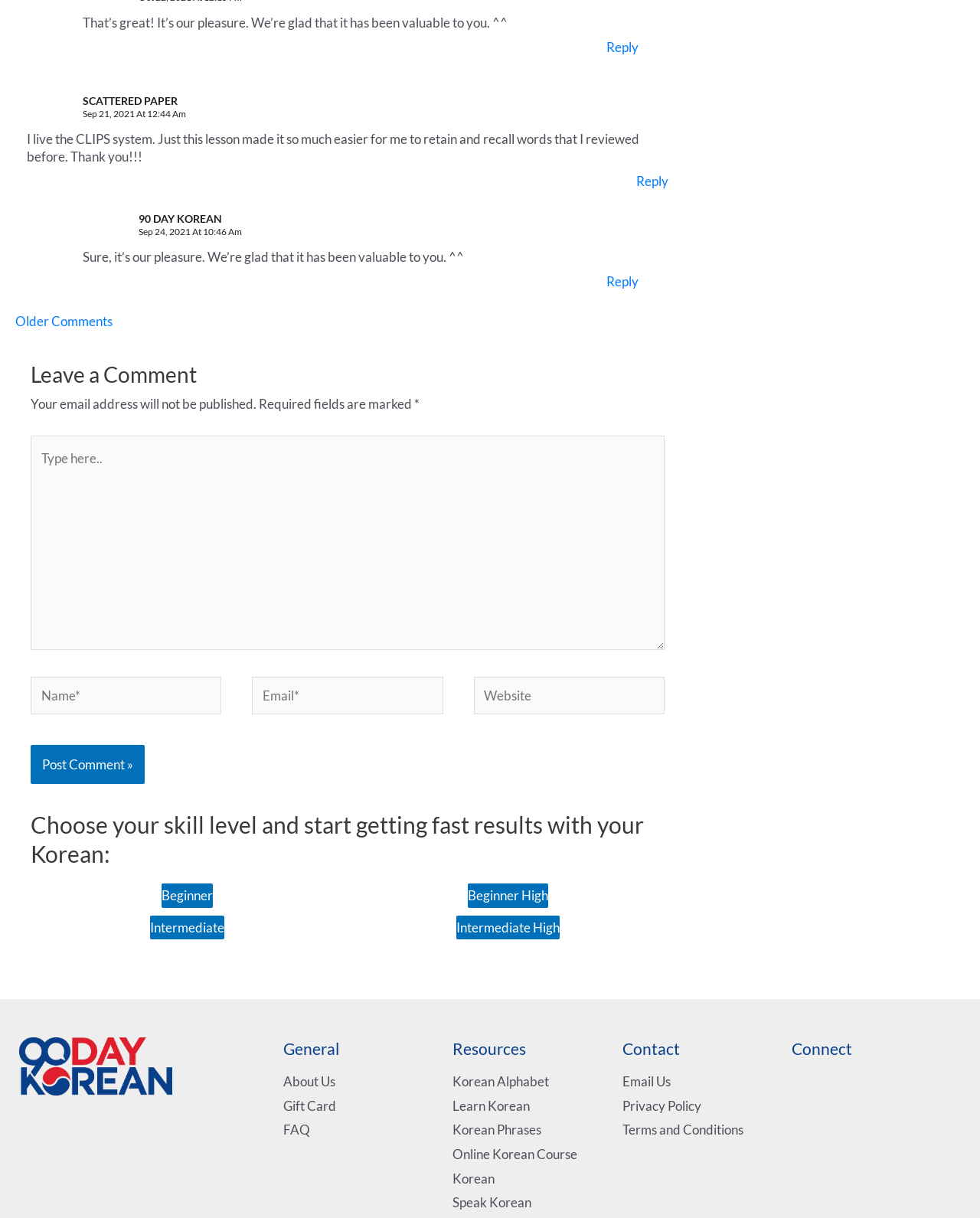Please specify the coordinates of the bounding box for the element that should be clicked to carry out this instruction: "Visit the About Us page". The coordinates must be four float numbers between 0 and 1, formatted as [left, top, right, bottom].

[0.289, 0.881, 0.342, 0.895]